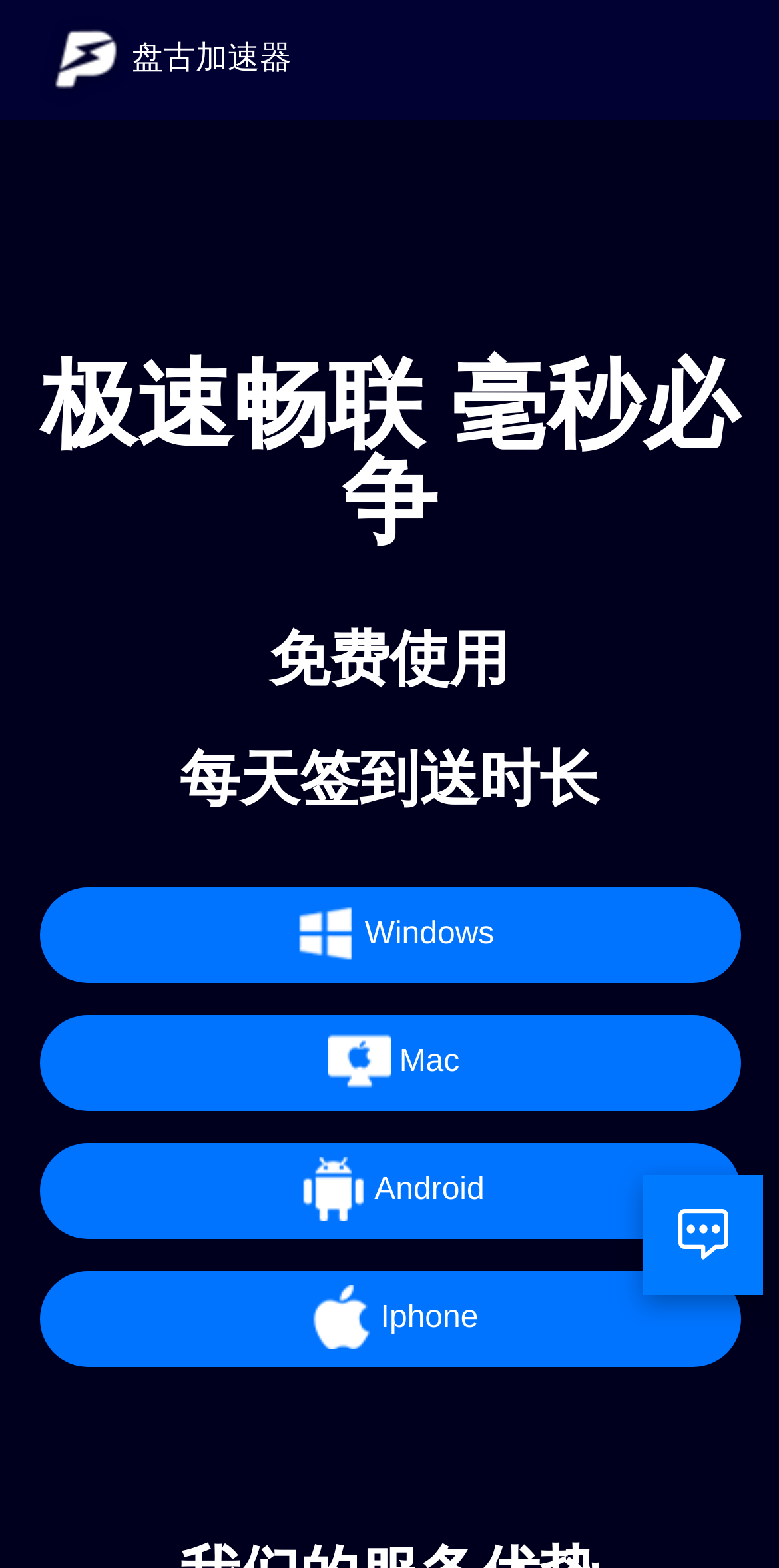Explain in detail what you observe on this webpage.

The webpage is the official website of 盘古加速器 (Pangu Accelerator). At the top, there is a header section with a logo image on the left side. Below the header, there is a main content section that occupies most of the page. 

In the main content section, there are three headings stacked vertically, with the first one being "极速畅联 毫秒必争" (Fast and Smooth Connection, Every Millisecond Counts), the second one being "免费使用" (Free to Use), and the third one being "每天签到送时长" (Sign in Every Day to Get Free Time). 

Below the headings, there are four links to download the accelerator for different platforms, including Windows, Mac, Android, and iPhone. Each link is accompanied by a platform-specific icon on its right side. The links are arranged vertically, with the Windows link at the top and the iPhone link at the bottom. 

On the right side of the page, near the bottom, there is an iframe element, which may contain additional content or advertisements.